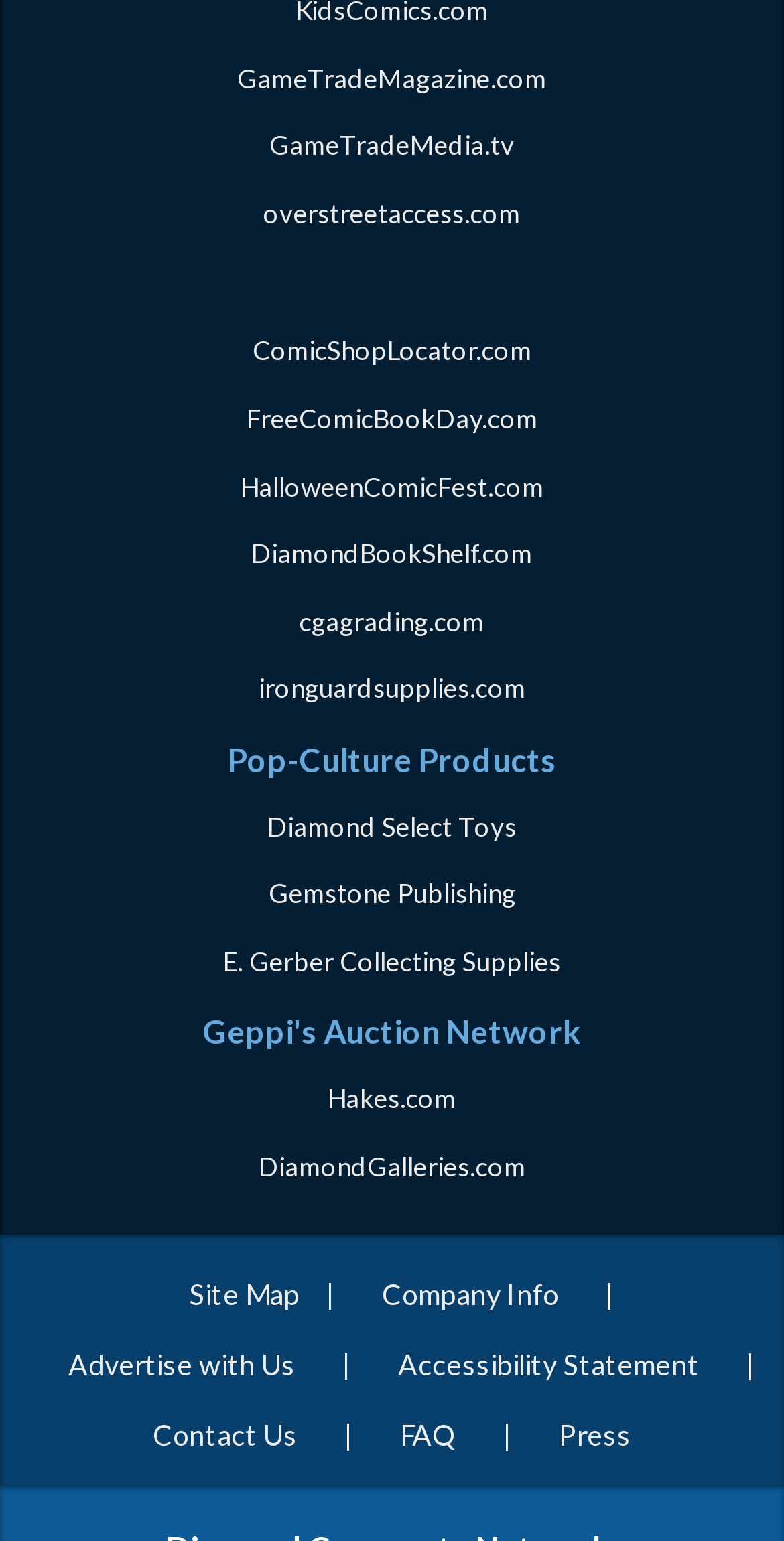Determine the bounding box coordinates for the area that needs to be clicked to fulfill this task: "Go to Company Info". The coordinates must be given as four float numbers between 0 and 1, i.e., [left, top, right, bottom].

[0.462, 0.815, 0.738, 0.86]